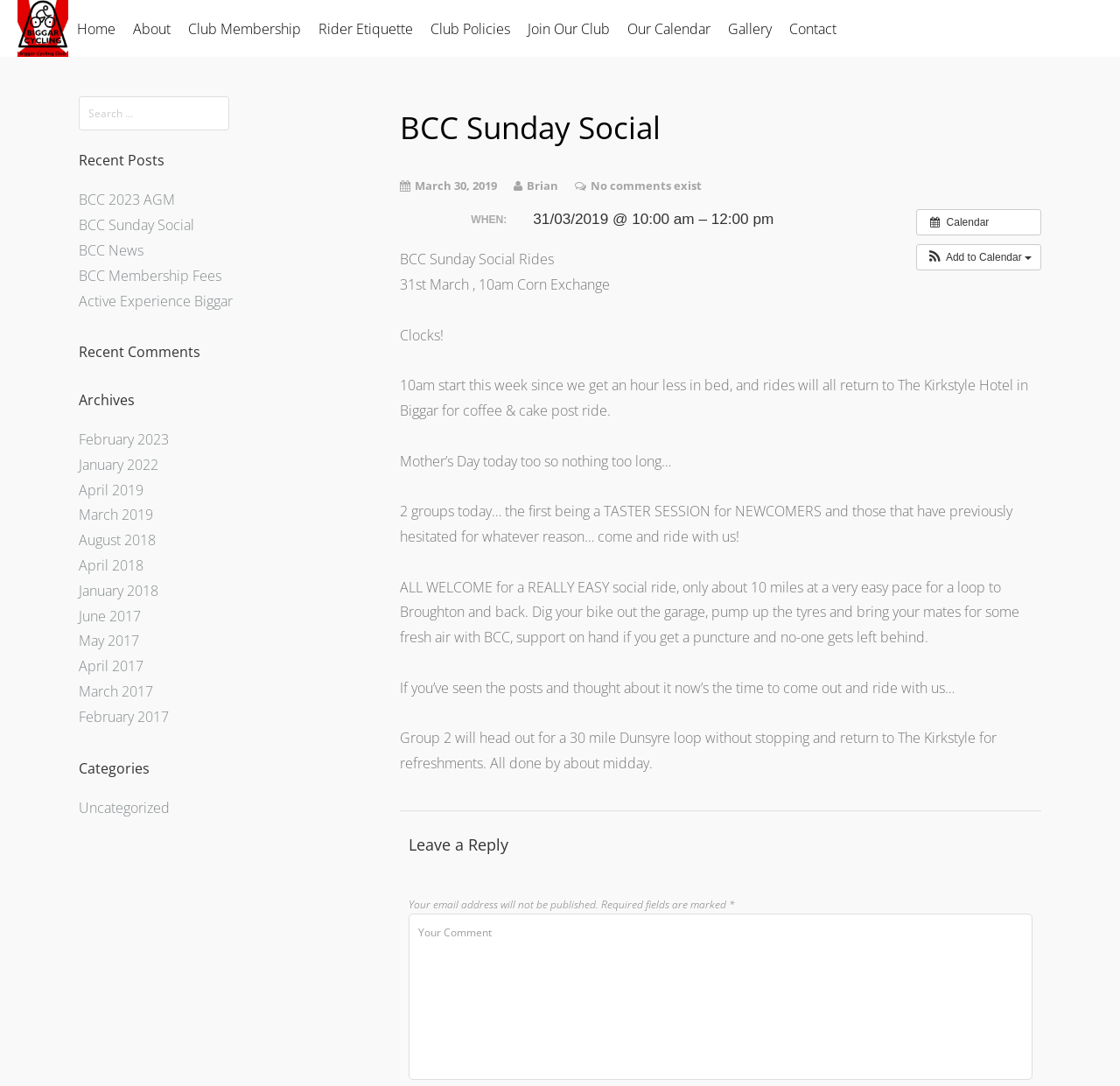Locate the bounding box coordinates for the element described below: "March 2017". The coordinates must be four float values between 0 and 1, formatted as [left, top, right, bottom].

[0.07, 0.628, 0.137, 0.645]